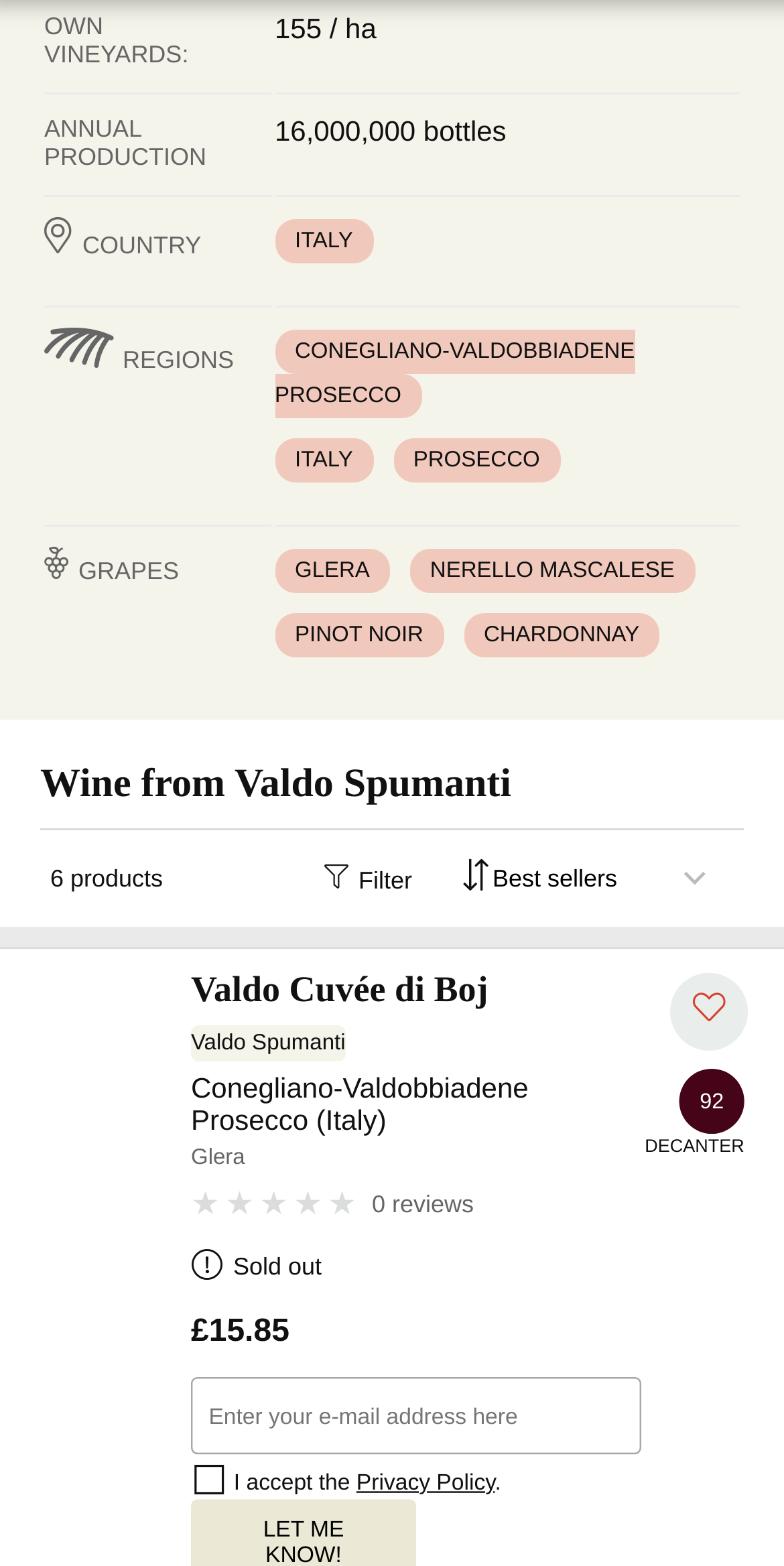Determine the bounding box coordinates for the area that should be clicked to carry out the following instruction: "Add to my wishlist".

[0.855, 0.621, 0.954, 0.671]